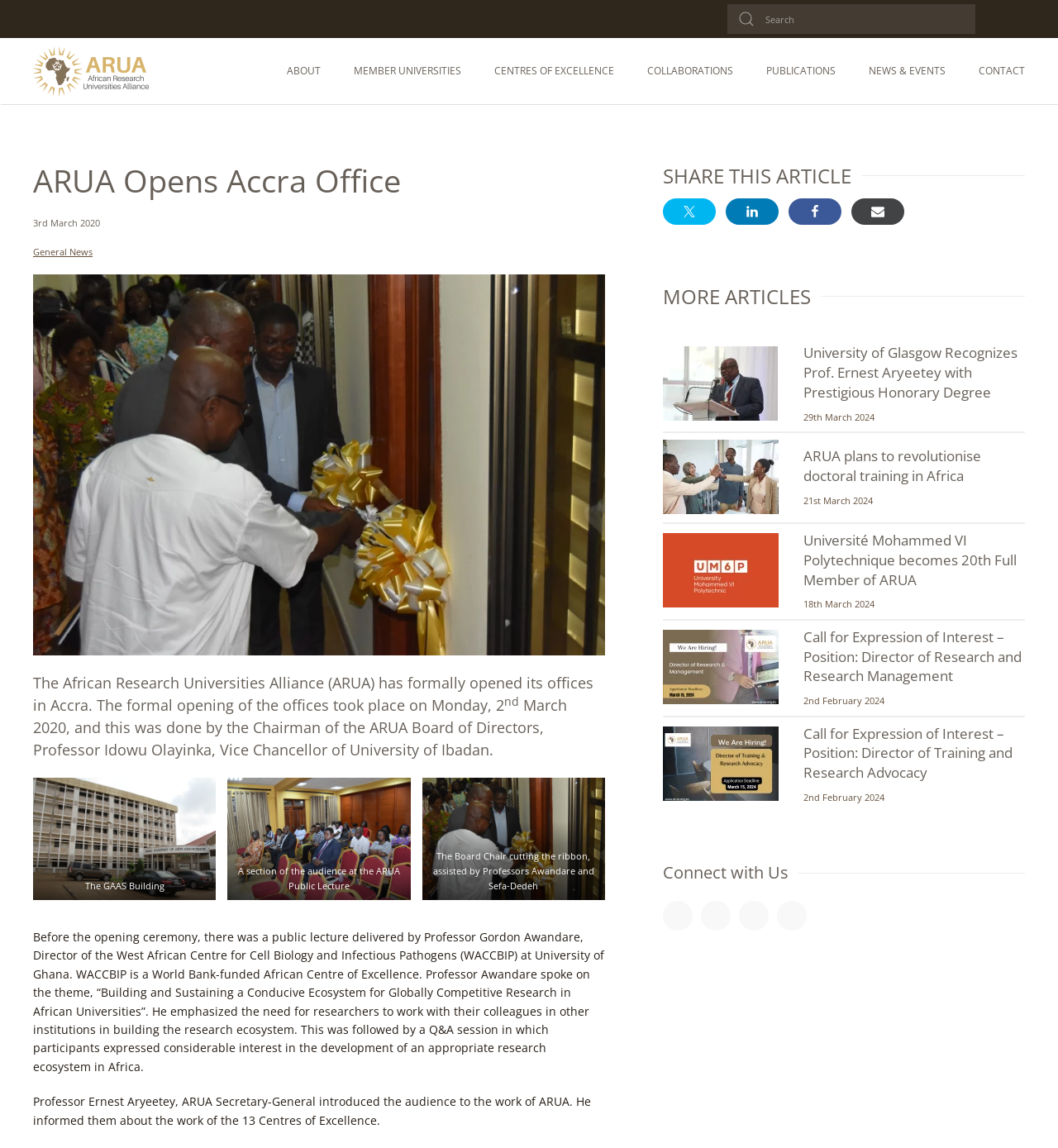Generate a comprehensive description of the webpage.

The webpage is about the African Research Universities Alliance (ARUA) and its recent activities. At the top, there is a navigation menu with links to "Skip to main content", "Back to home", and several other options like "ABOUT", "MEMBER UNIVERSITIES", "CENTRES OF EXCELLENCE", and more. 

Below the navigation menu, there is a search bar with a search icon and a button labeled "Search". 

The main content of the webpage is an article about the formal opening of ARUA's offices in Accra, which took place on Monday, 2nd March 2020. The article is divided into several paragraphs, with headings and static text describing the event. There are also three figures with captions, showing images related to the event.

To the right of the article, there are several links to share the article on social media platforms like Twitter, LinkedIn, Facebook, and via email. 

Below the article, there is a section titled "MORE ARTICLES" with links to several other news articles, including "University of Glasgow Recognizes Prof. Ernest Aryeetey with Prestigious Honorary Degree", "ARUA plans to revolutionise doctoral training in Africa", and more.

At the bottom of the webpage, there is a section titled "Connect with Us" with links to social media platforms.